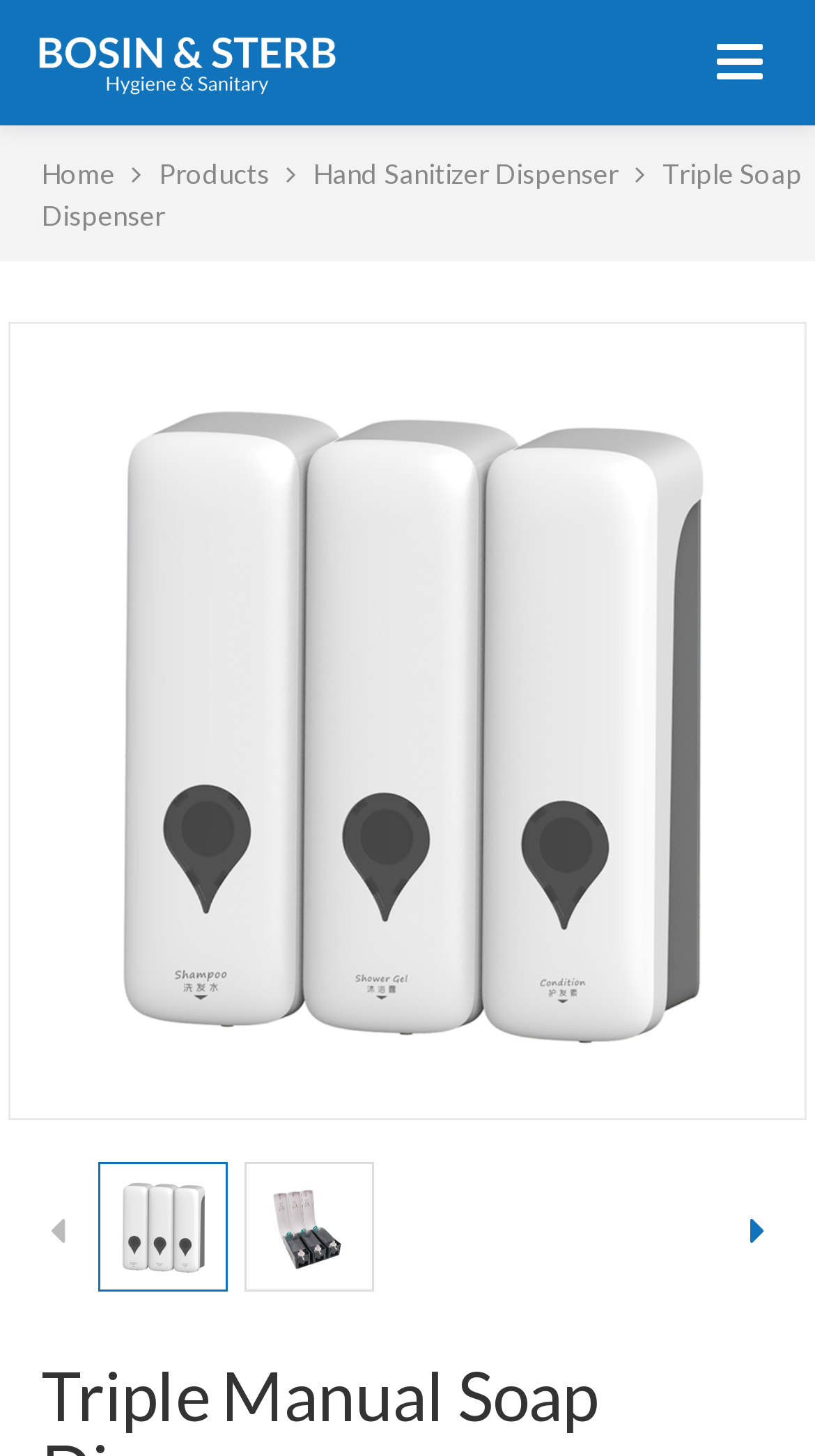Answer the question in a single word or phrase:
Is there a call-to-action button?

Yes